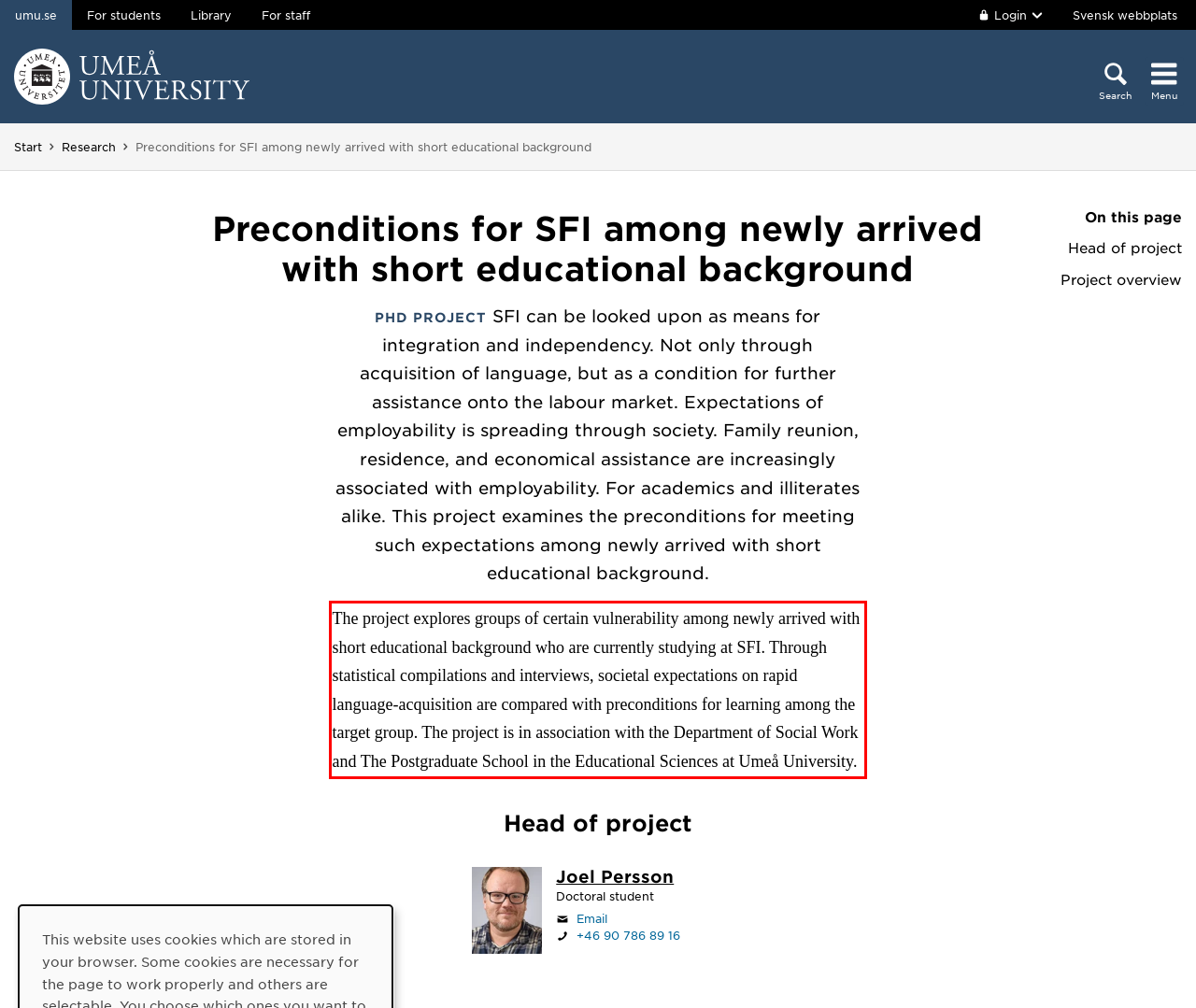In the screenshot of the webpage, find the red bounding box and perform OCR to obtain the text content restricted within this red bounding box.

The project explores groups of certain vulnerability among newly arrived with short educational background who are currently studying at SFI. Through statistical compilations and interviews, societal expectations on rapid language-acquisition are compared with preconditions for learning among the target group. The project is in association with the Department of Social Work and The Postgraduate School in the Educational Sciences at Umeå University.